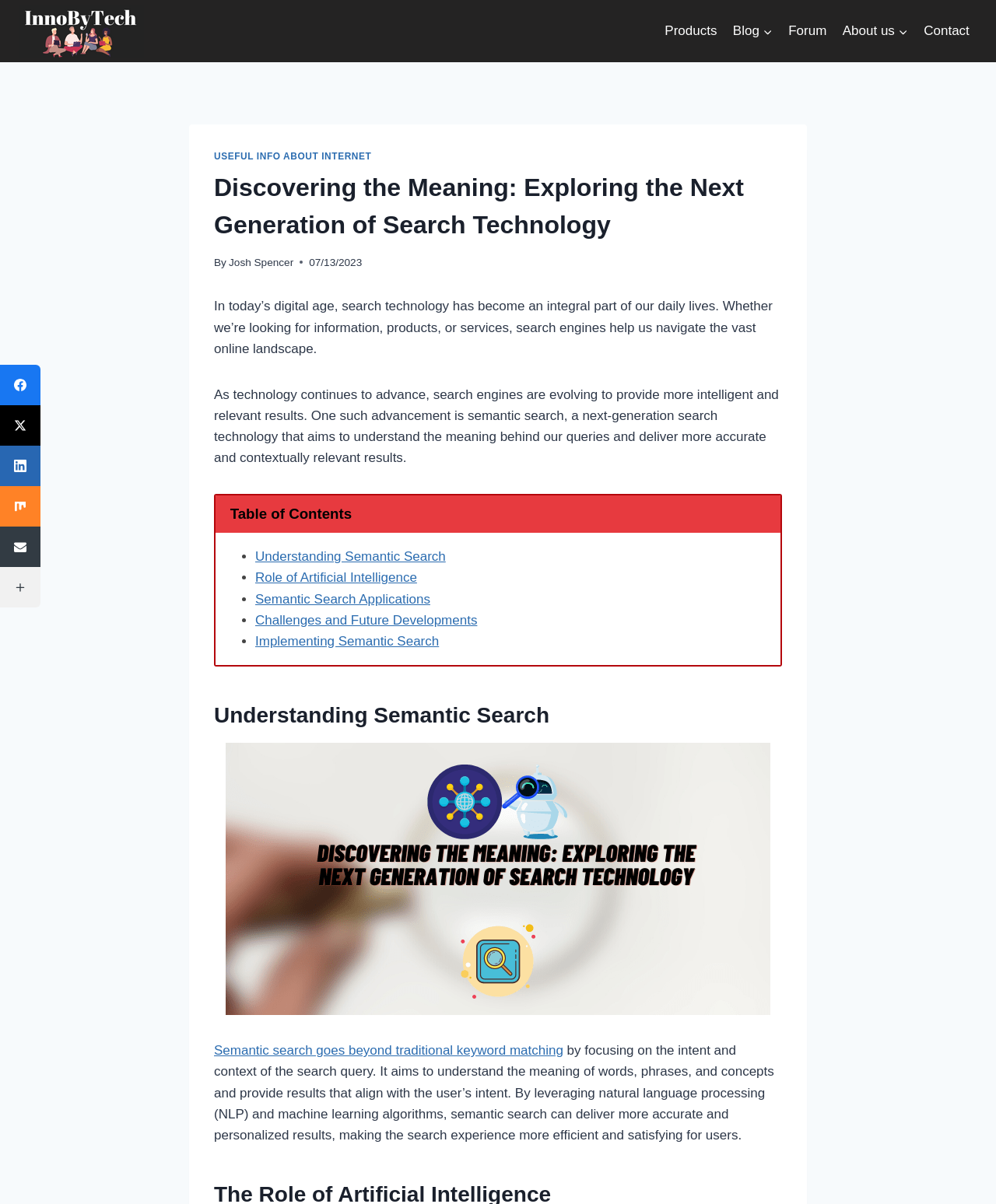Please determine the bounding box coordinates, formatted as (top-left x, top-left y, bottom-right x, bottom-right y), with all values as floating point numbers between 0 and 1. Identify the bounding box of the region described as: Semantic Search Applications

[0.256, 0.491, 0.432, 0.504]